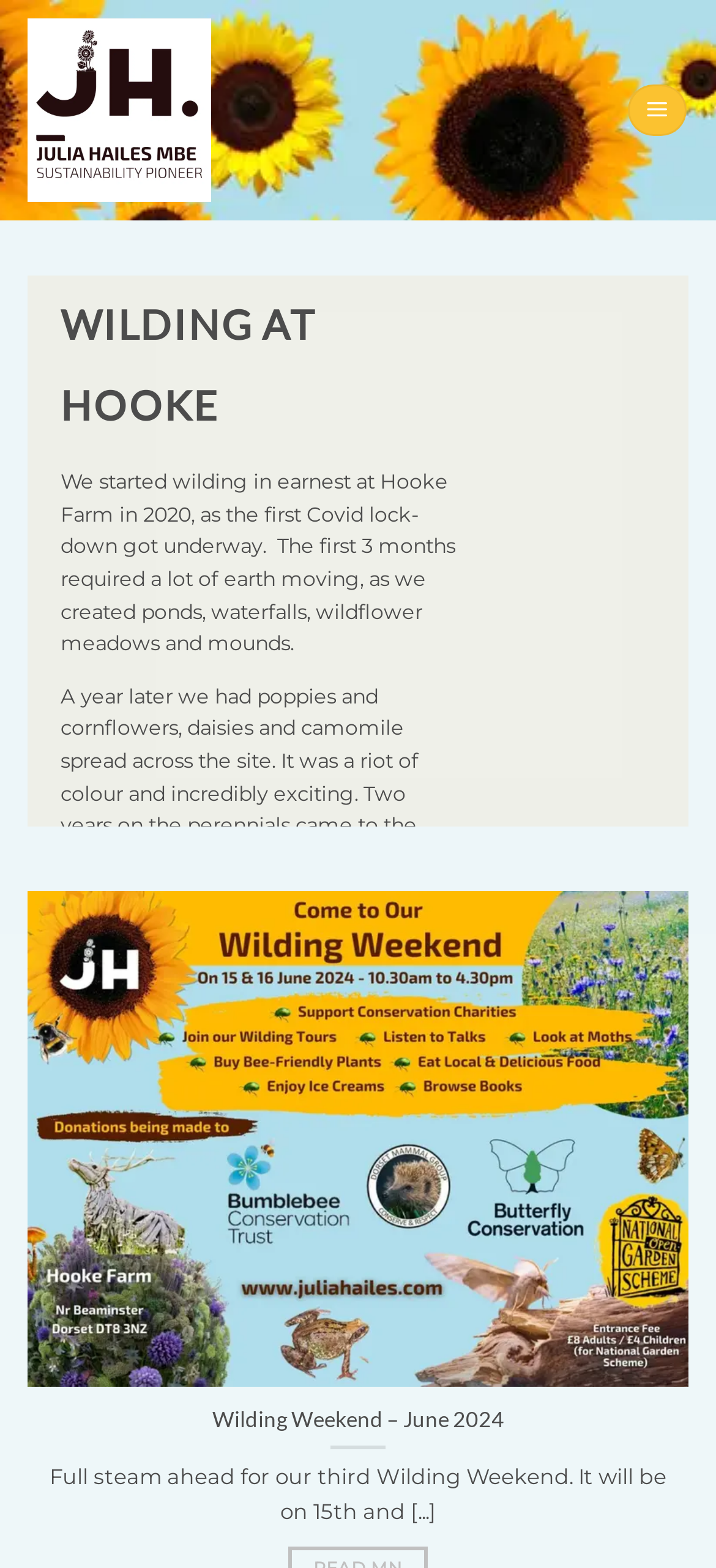Write a detailed summary of the webpage, including text, images, and layout.

The webpage is about Wilding at Hooke, a project led by Julia Hailes MBE. At the top left, there is a link and an image, both labeled "Julia Hailes MBE". To the top right, there is a menu link labeled "Menu" which, when expanded, reveals the main content of the page.

The main content is divided into sections, with headings and paragraphs of text. The first heading, "WILDING AT HOOKE", is followed by three paragraphs of text that describe the progress of the wilding project at Hooke Farm, from its start in 2020 to the present day. The text describes the creation of ponds, waterfalls, and wildflower meadows, and the subsequent growth of various plants and influx of wildlife.

Below these paragraphs, there is another heading, "Wilding Weekend – June 2024", which is followed by a link to the same title and a brief description of the upcoming event. The link and the description are positioned below the previous sections, and slightly to the right.

Overall, the webpage provides an overview of the Wilding at Hooke project, its progress, and upcoming events, with a focus on the natural environment and wildlife.